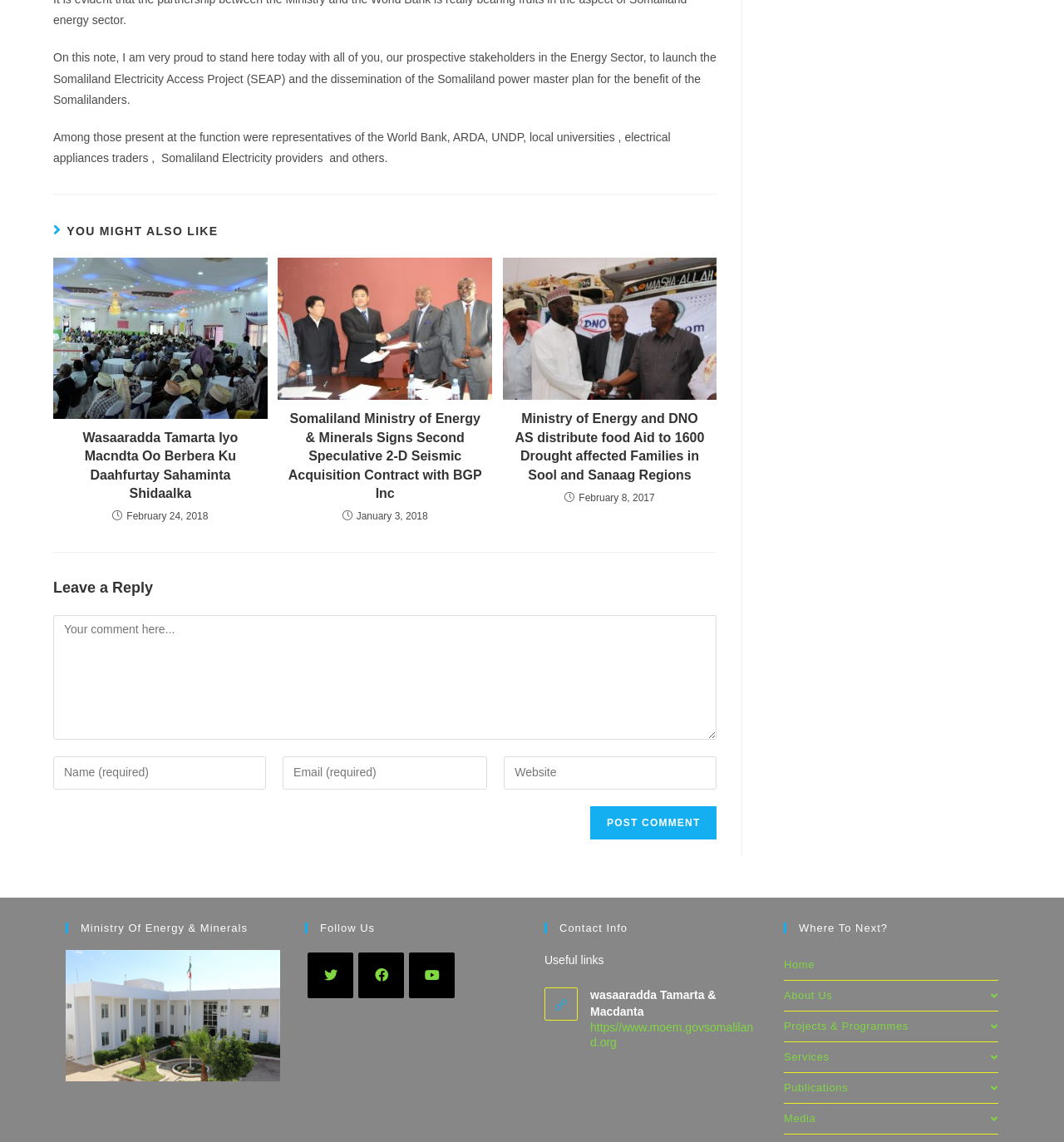Using the details from the image, please elaborate on the following question: What is the date of the article 'Wasaaradda Tamarta Iyo Macndta Oo Berbera Ku Daahfurtay Sahaminta Shidaalka'?

The question is asking about the date of a specific article. The article is listed under the 'YOU MIGHT ALSO LIKE' section, and its date is mentioned below the article title. The date is February 24, 2018.